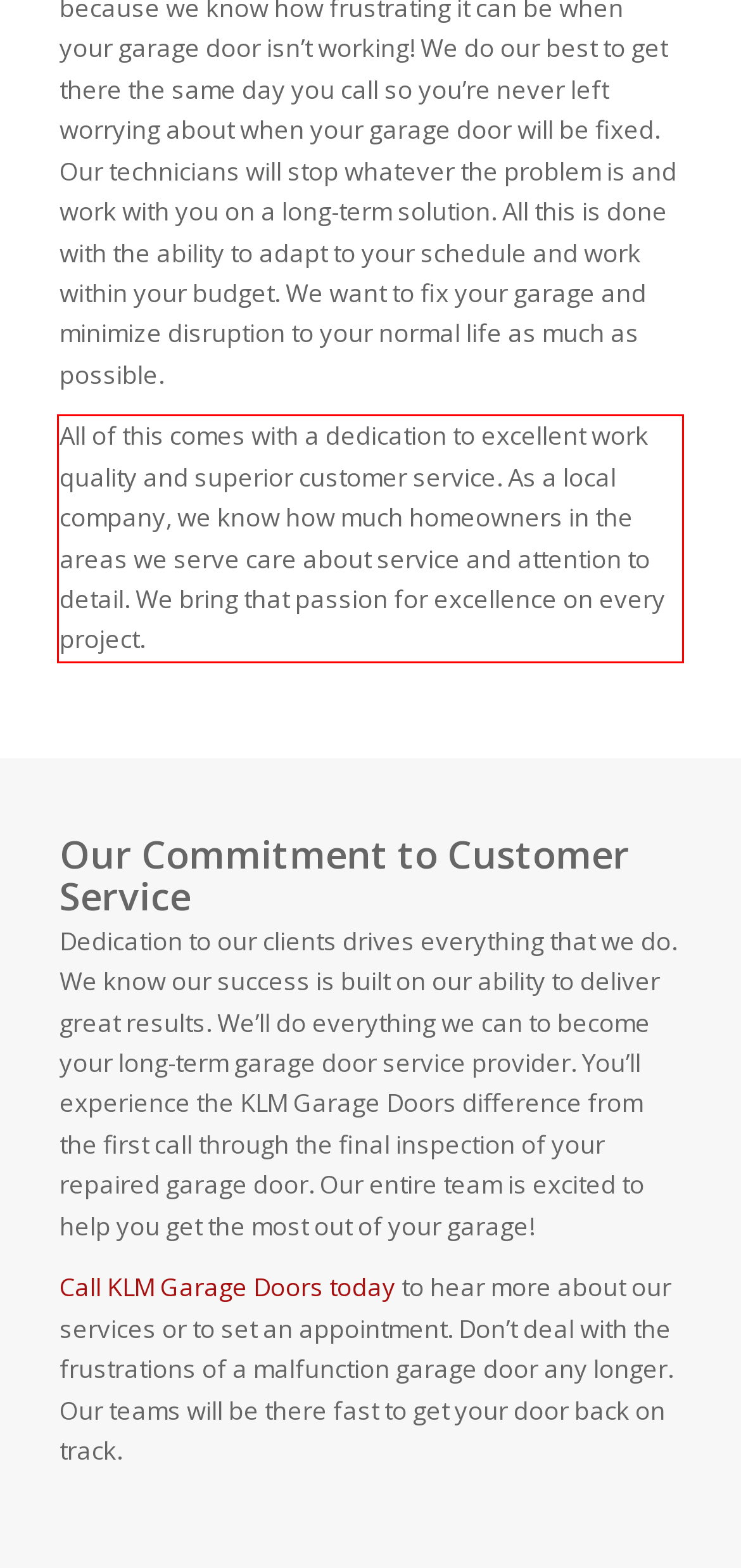You are given a screenshot of a webpage with a UI element highlighted by a red bounding box. Please perform OCR on the text content within this red bounding box.

All of this comes with a dedication to excellent work quality and superior customer service. As a local company, we know how much homeowners in the areas we serve care about service and attention to detail. We bring that passion for excellence on every project.